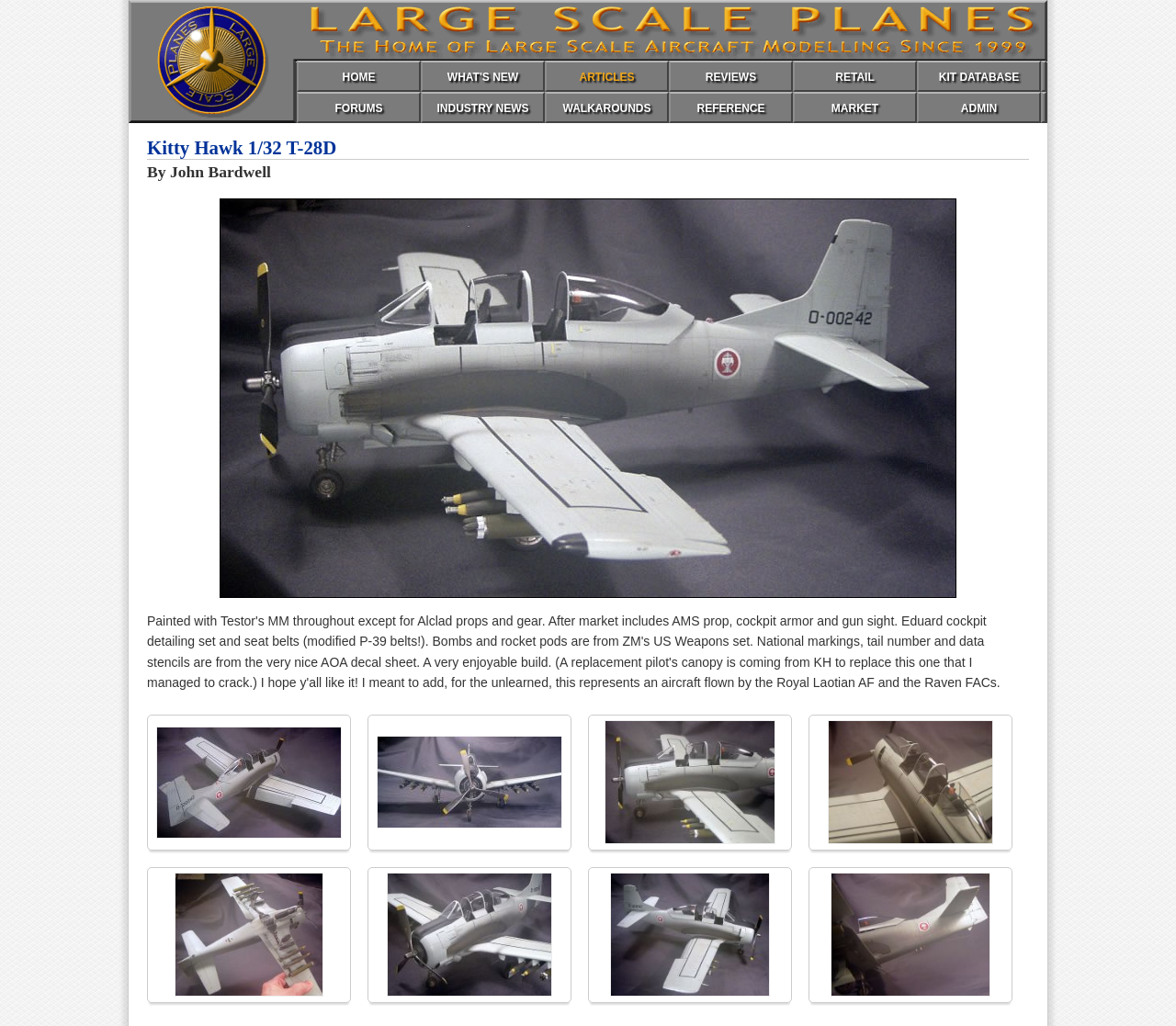Specify the bounding box coordinates of the region I need to click to perform the following instruction: "go to home page". The coordinates must be four float numbers in the range of 0 to 1, i.e., [left, top, right, bottom].

[0.252, 0.059, 0.358, 0.09]